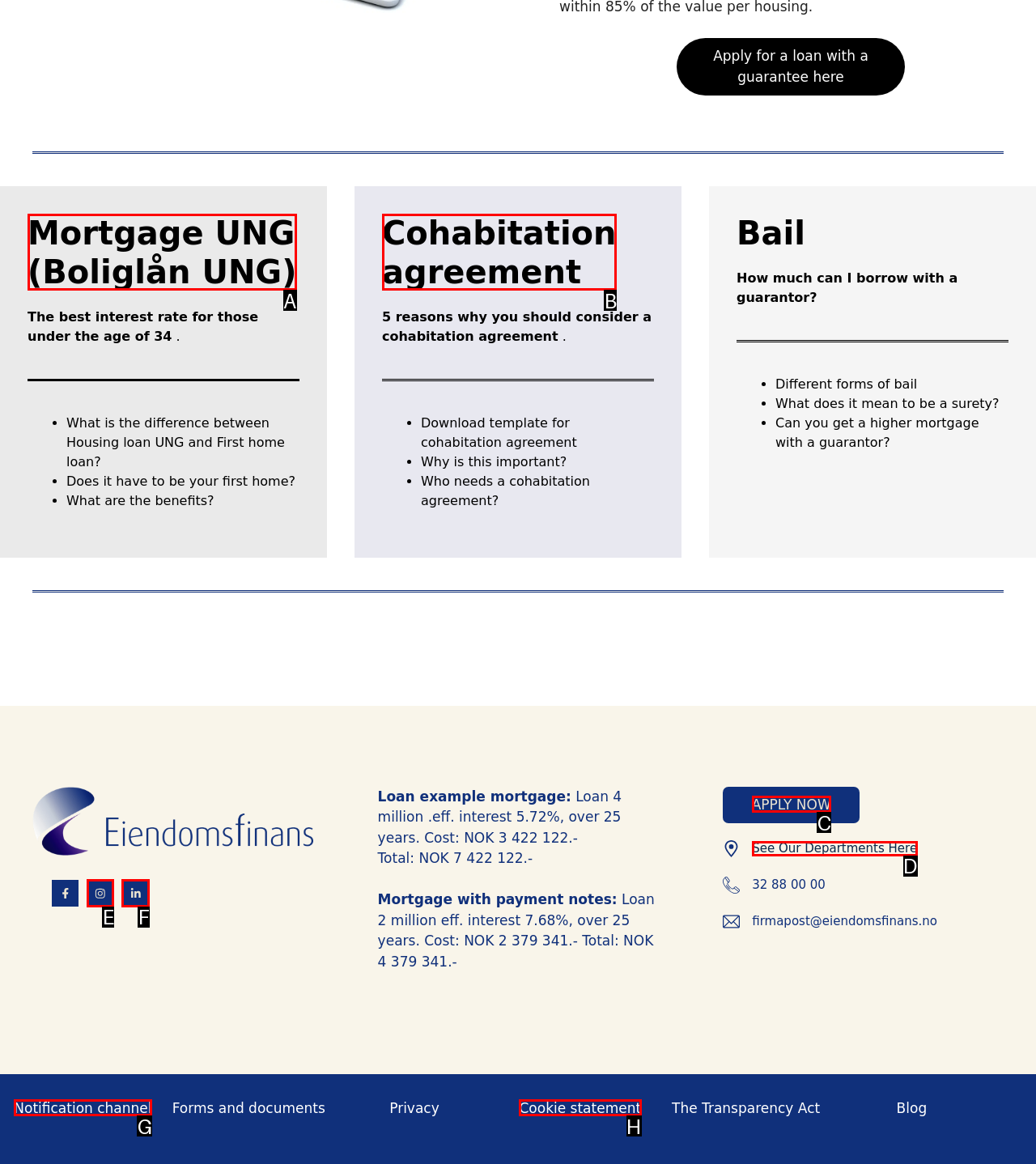Select the appropriate HTML element to click for the following task: Apply now
Answer with the letter of the selected option from the given choices directly.

C